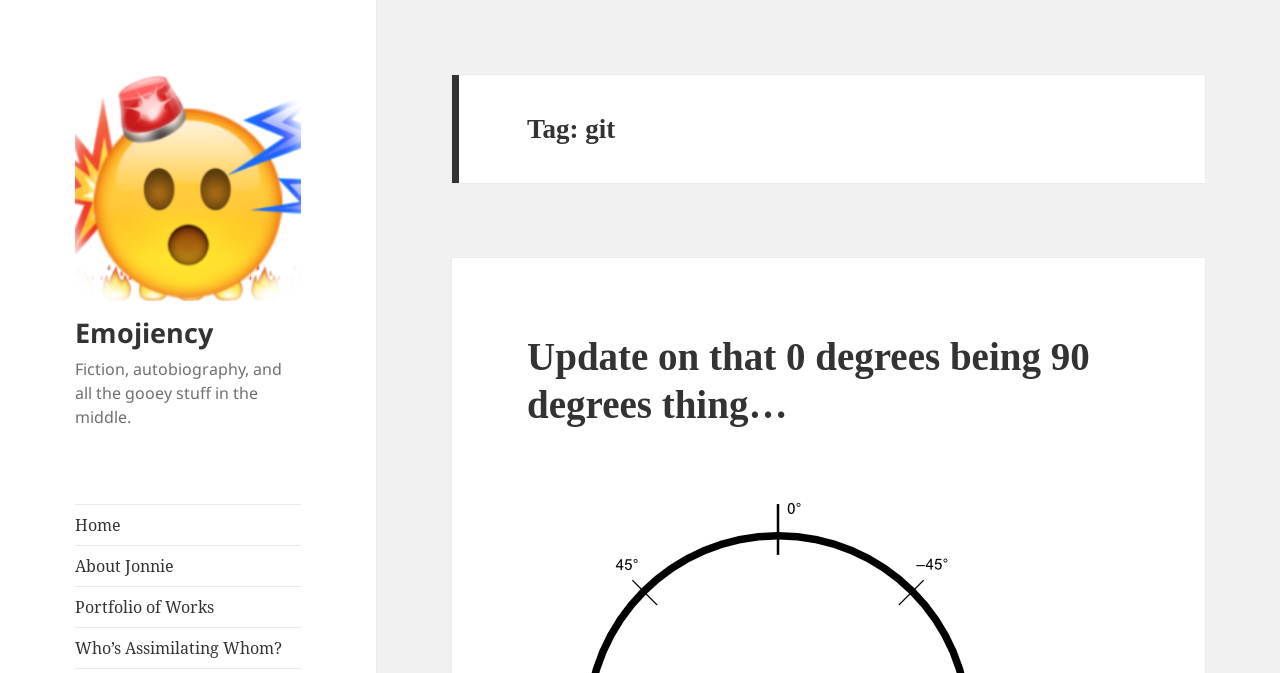What is the tag associated with the blog post?
Relying on the image, give a concise answer in one word or a brief phrase.

git